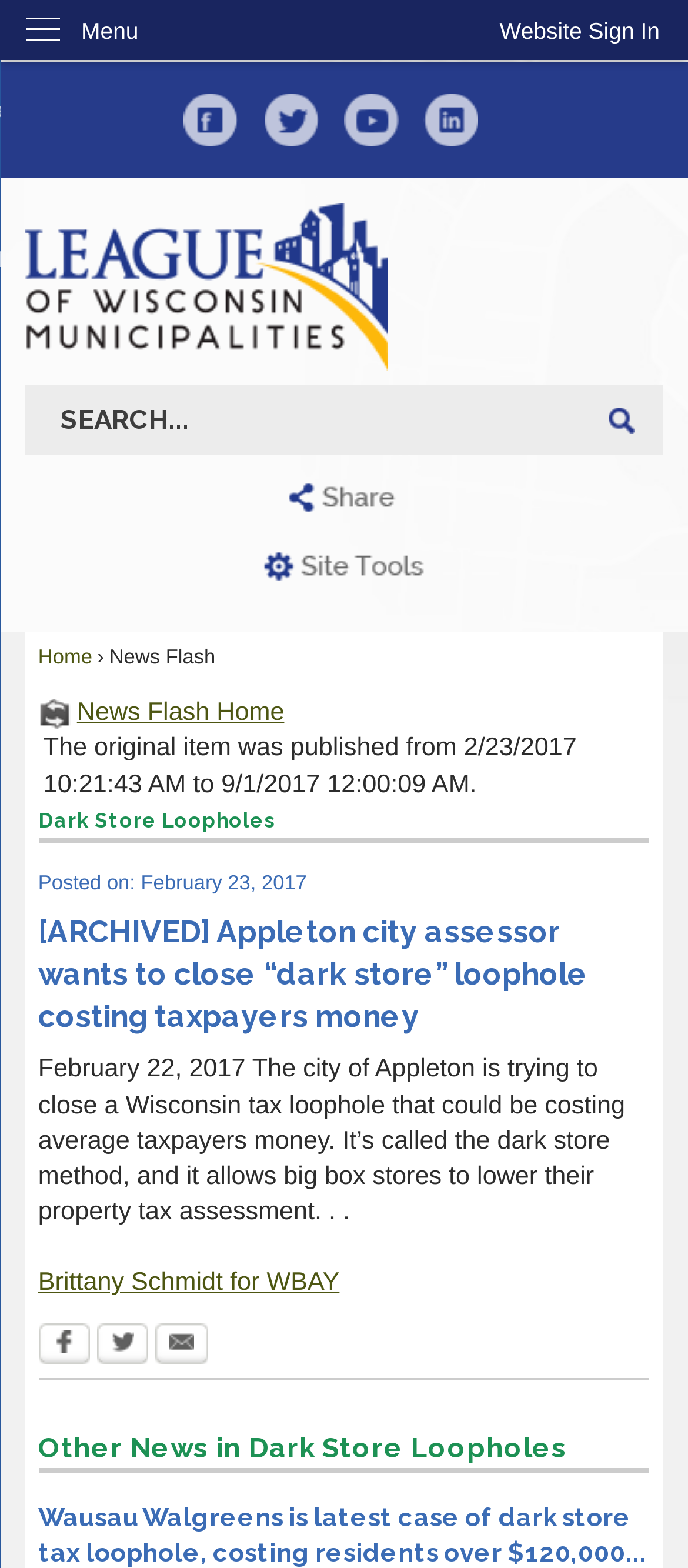Please mark the clickable region by giving the bounding box coordinates needed to complete this instruction: "Read the news about dark store loopholes".

[0.055, 0.581, 0.945, 0.662]